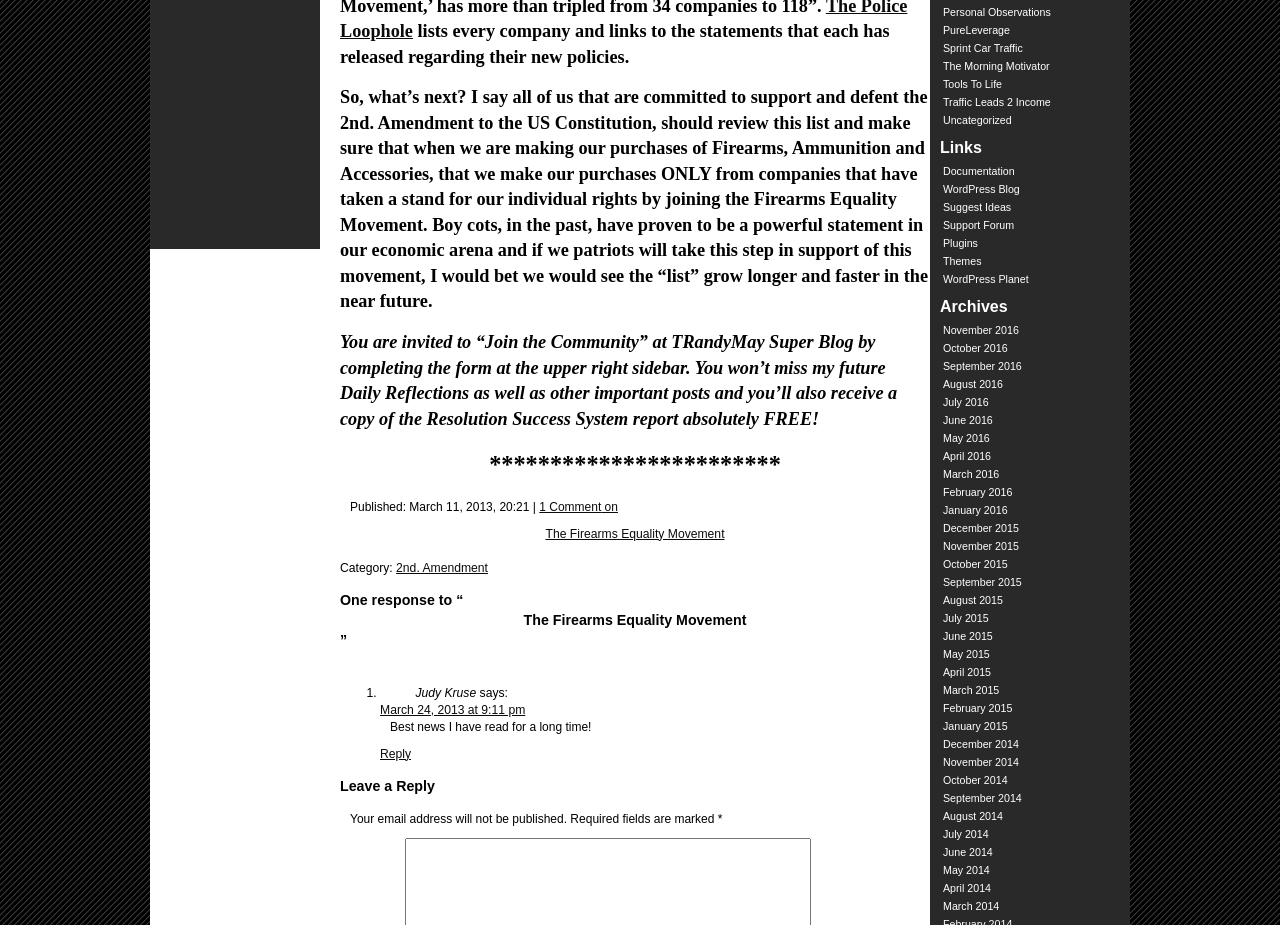Please find the bounding box for the UI element described by: "Uncategorized".

[0.737, 0.123, 0.79, 0.136]